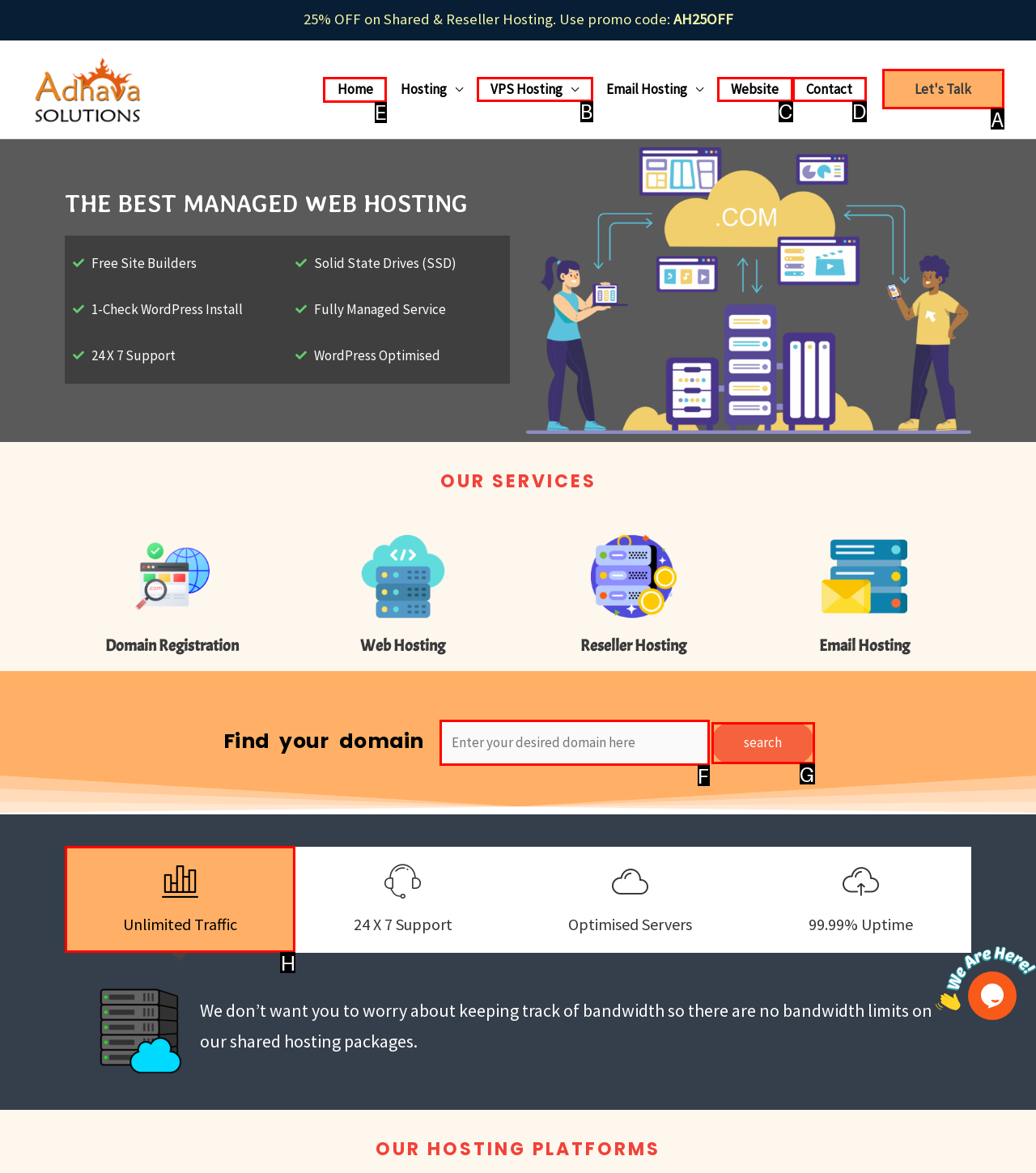Select the appropriate letter to fulfill the given instruction: get support
Provide the letter of the correct option directly.

None